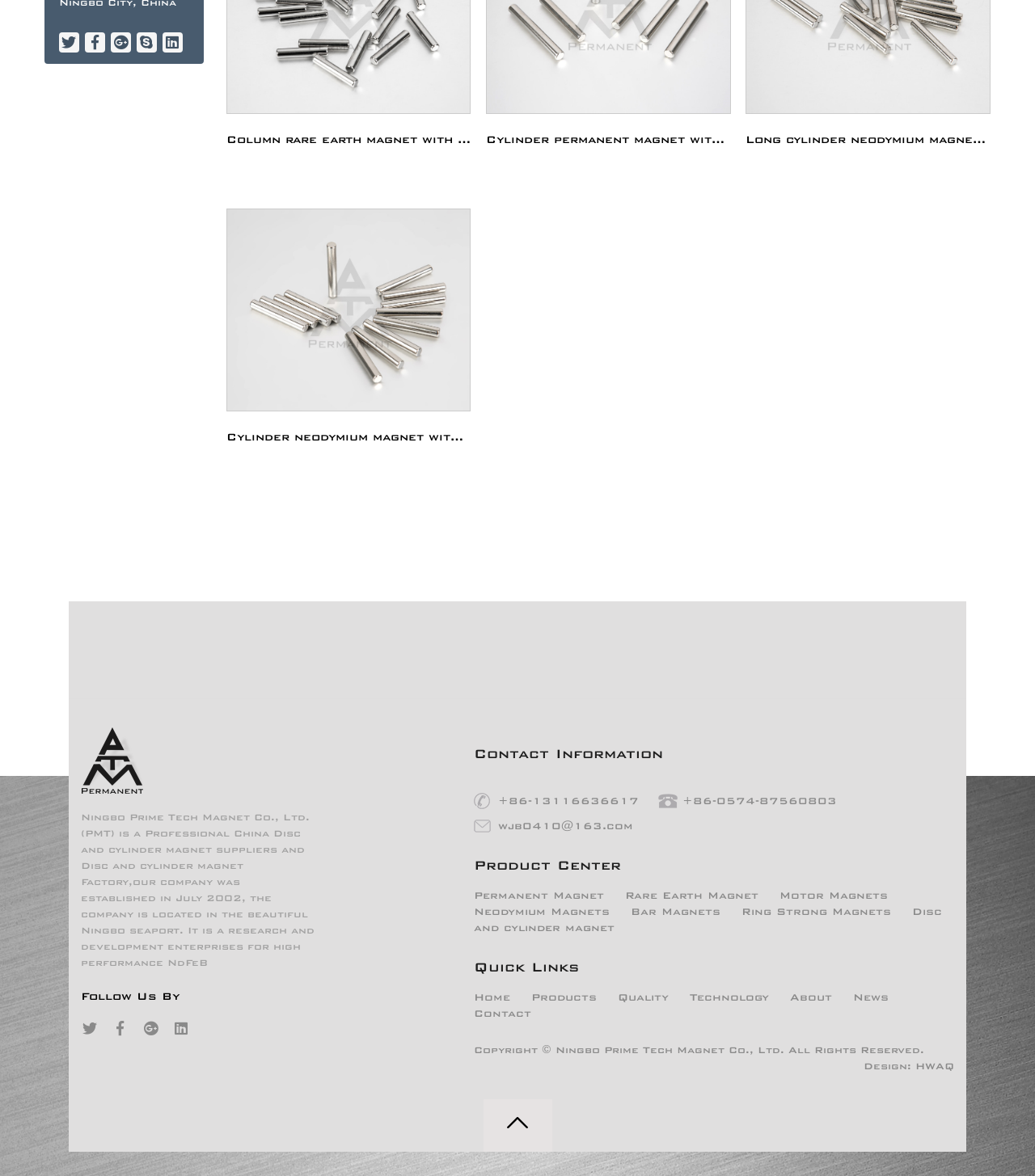Based on the image, please elaborate on the answer to the following question:
What is the type of magnet shown in the image?

I inferred the type of magnet shown in the image by looking at the link element with the text 'Cylinder neodymium magnet with rare earth magnetic material' and the image element with the same bounding box coordinates.